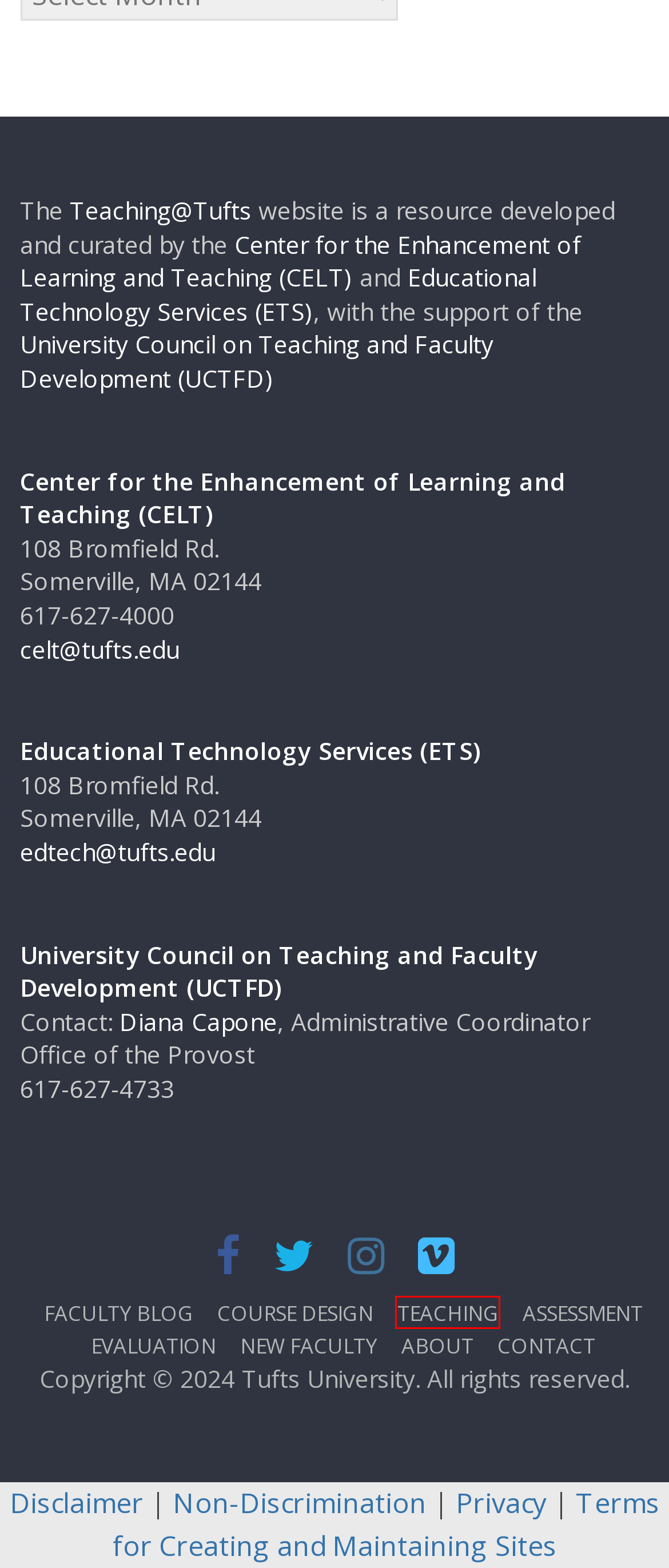You’re provided with a screenshot of a webpage that has a red bounding box around an element. Choose the best matching webpage description for the new page after clicking the element in the red box. The options are:
A. ASSESSMENT – Teaching@Tufts
B. COURSE DESIGN – Teaching@Tufts
C. TEACHING – Teaching@Tufts
D. ABOUT – Teaching@Tufts
E. Tufts Educational Technology Services
F. Terms of Use | sites.tufts.edu - Tufts Self-Serve Blogs and Websites.
G. Content Disclaimer | sites.tufts.edu - Tufts Self-Serve Blogs and Websites.
H. Tufts Faculty Working Together to Teach for Racial Equity – Teaching@Tufts

C